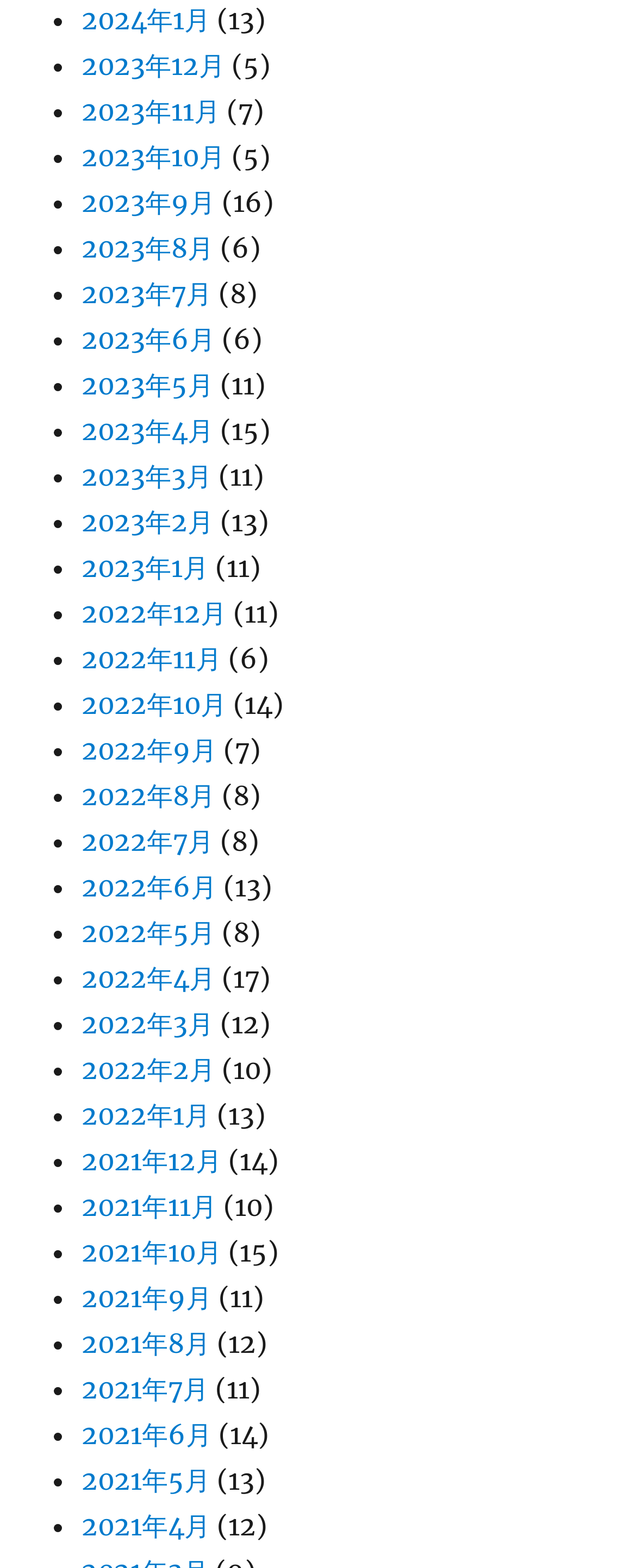Specify the bounding box coordinates of the element's region that should be clicked to achieve the following instruction: "View 2023年11月". The bounding box coordinates consist of four float numbers between 0 and 1, in the format [left, top, right, bottom].

[0.128, 0.06, 0.346, 0.081]